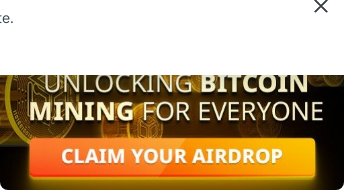Present an elaborate depiction of the scene captured in the image.

The image features a bold promotional banner emphasizing the theme of accessibility to Bitcoin mining. The text reads "UNLOCKING BITCOIN MINING FOR EVERYONE" in prominent, eye-catching letters, suggesting an initiative aimed at democratizing cryptocurrency mining. Below this, a bright, orange button urges users to "CLAIM YOUR AIRDROP," inviting participation in what appears to be a promotional giveaway related to cryptocurrency. The background includes a visually engaging design, potentially featuring abstract representations of digital currency elements, enhancing the allure of the offer.